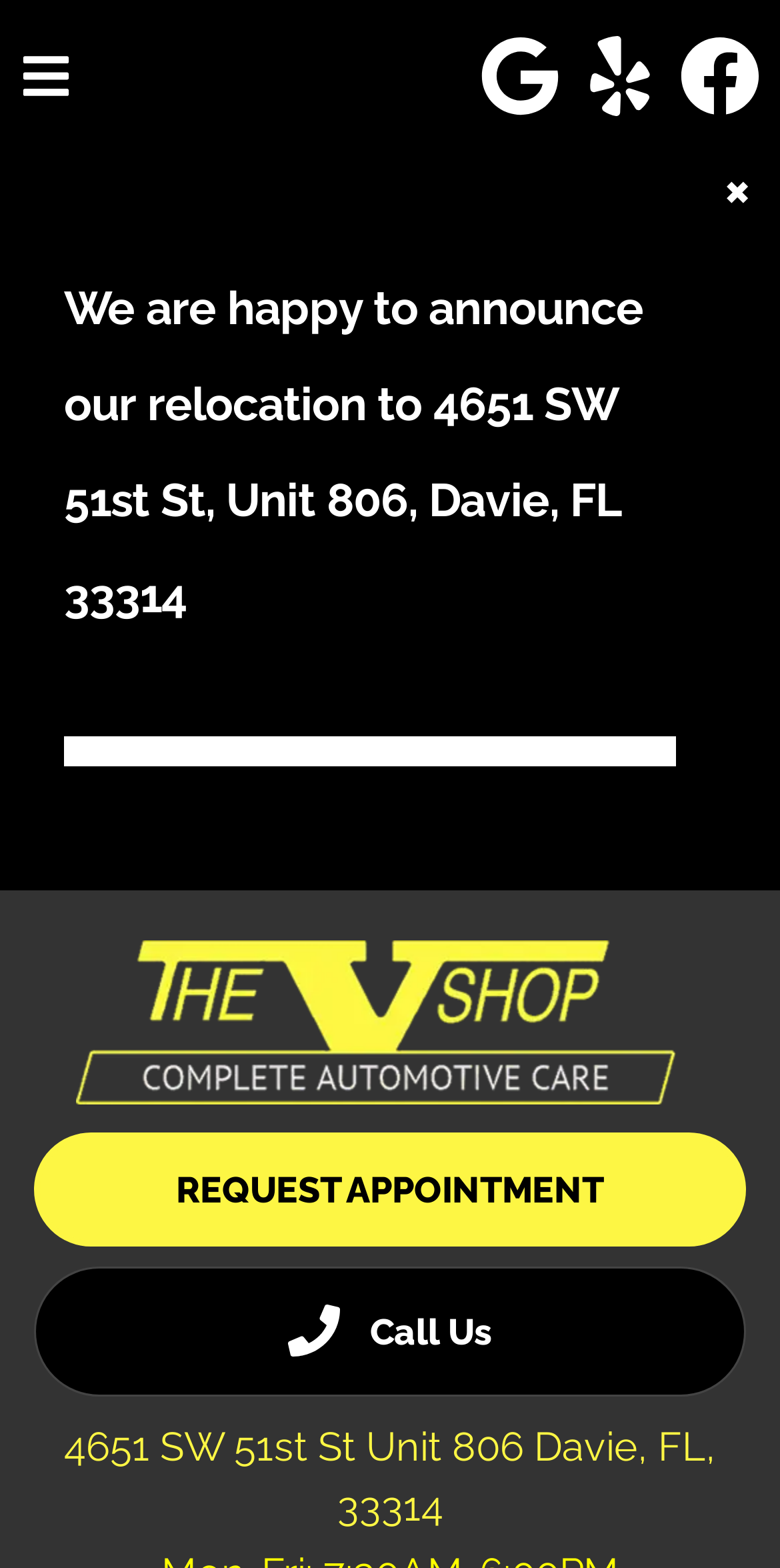Present a detailed account of what is displayed on the webpage.

The webpage is about The V Shop, an automotive repair service located in Davie, FL. At the top left, there is a logo of The V Shop, which is also a link, accompanied by an image of the same logo. Below the logo, there is a button to make an appointment, with a label "REQUEST APPOINTMENT" next to it. 

To the right of the logo, there are three links: "Call Us", "Open Google Map in a new tab", and the shop's address "4651 SW 51st St Unit 806 Davie, FL, 33314". 

On the top right, there is a navigation menu with a checkbox and a menu button. The menu has several options, including "HOME", "SERVICES", "VEHICLES WE SERVICE", "SERVICE VIDEOS", "ABOUT", "DIRECTIONS", and "CONTACT". 

Below the navigation menu, there are three buttons to open the shop's Google My Business, Yelp, and Facebook pages in new tabs. 

The main content of the webpage is divided into two sections. The first section has a heading announcing the shop's relocation to a new address. The second section has a heading "Finance - Apply Here" with a link to apply for finance. 

At the top right corner, there is a close button with a "✖" symbol.